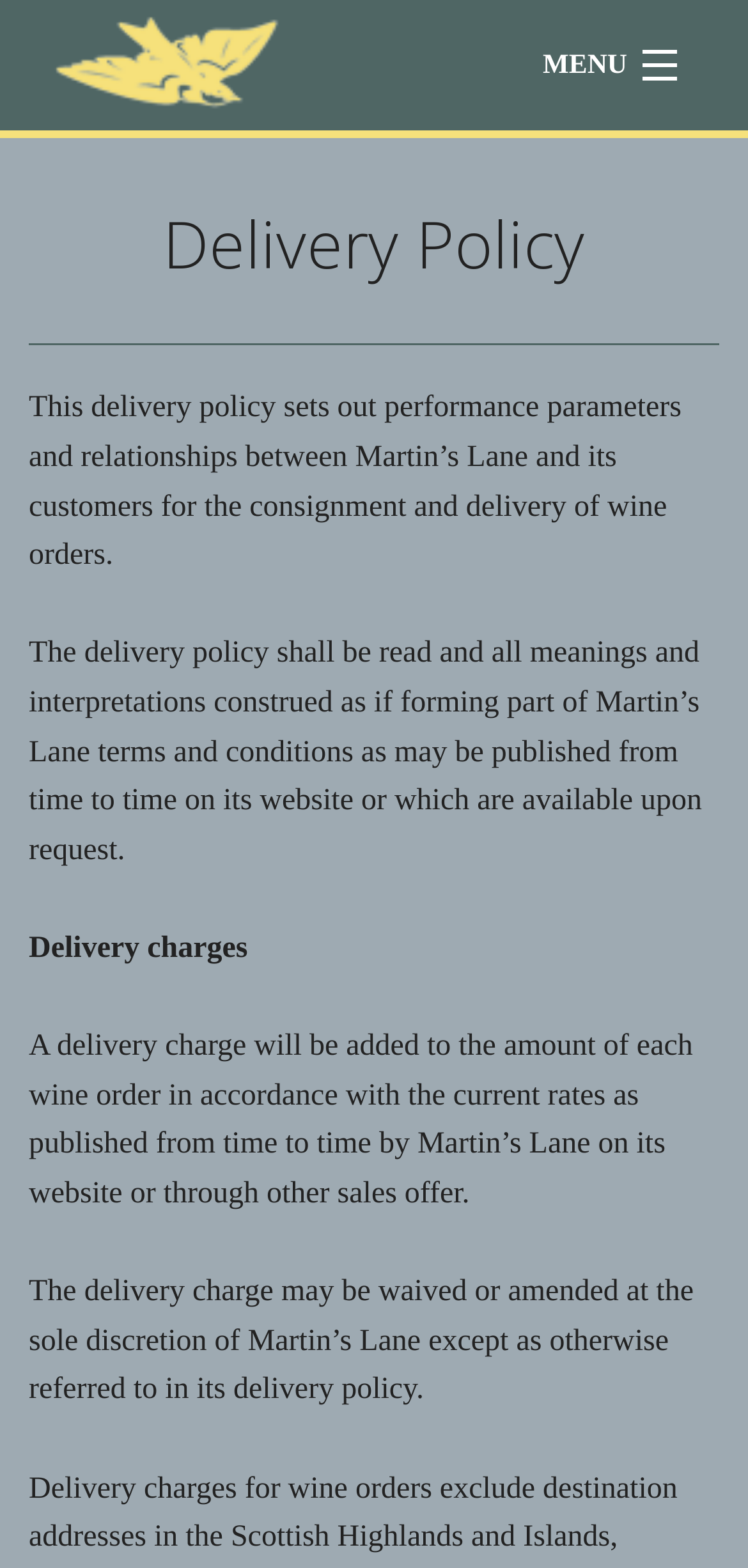Please identify the bounding box coordinates of the element that needs to be clicked to perform the following instruction: "Click Martin's Lane Vineyard".

[0.059, 0.0, 0.394, 0.083]